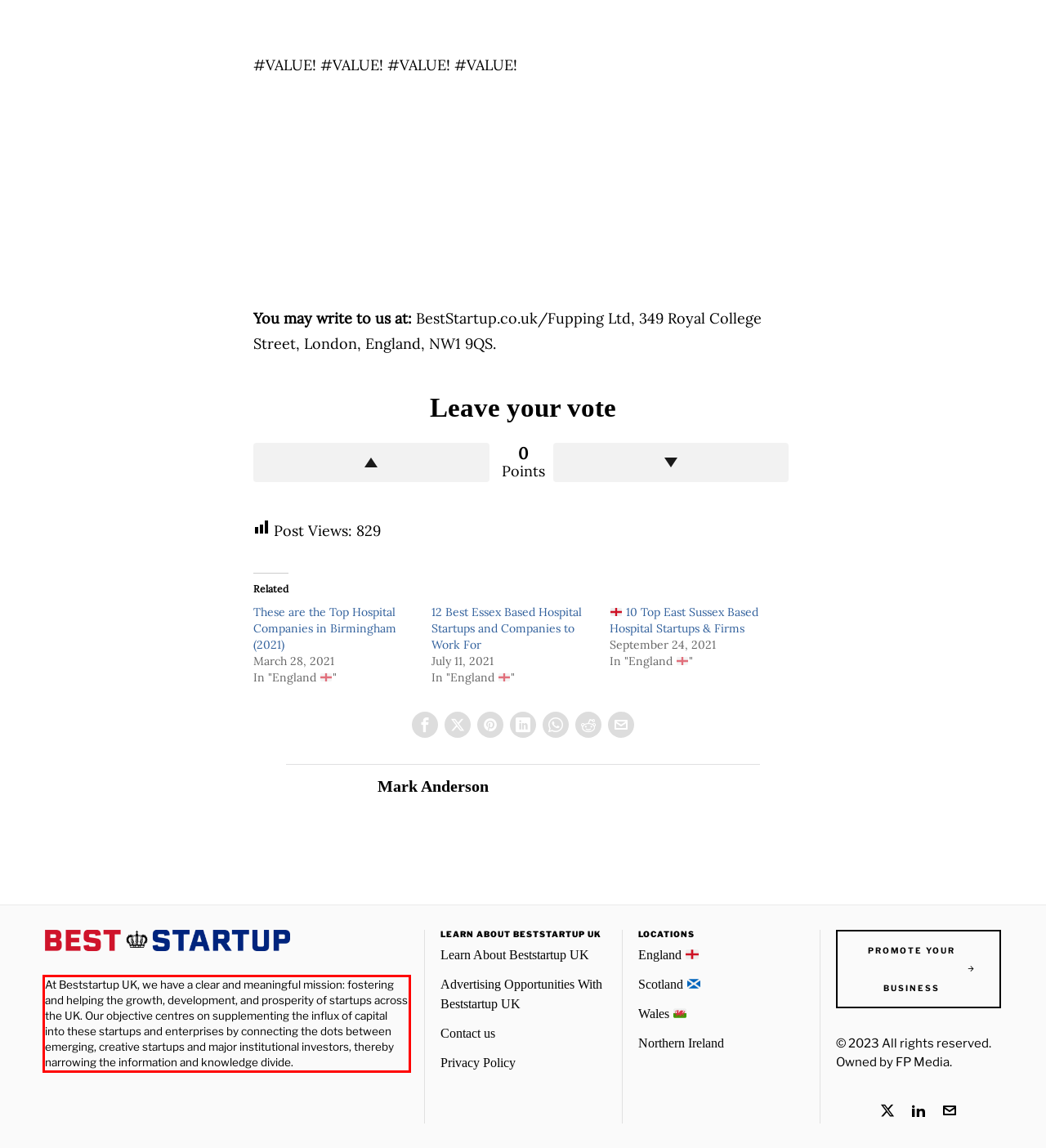Identify the text within the red bounding box on the webpage screenshot and generate the extracted text content.

At Beststartup UK, we have a clear and meaningful mission: fostering and helping the growth, development, and prosperity of startups across the UK. Our objective centres on supplementing the influx of capital into these startups and enterprises by connecting the dots between emerging, creative startups and major institutional investors, thereby narrowing the information and knowledge divide.